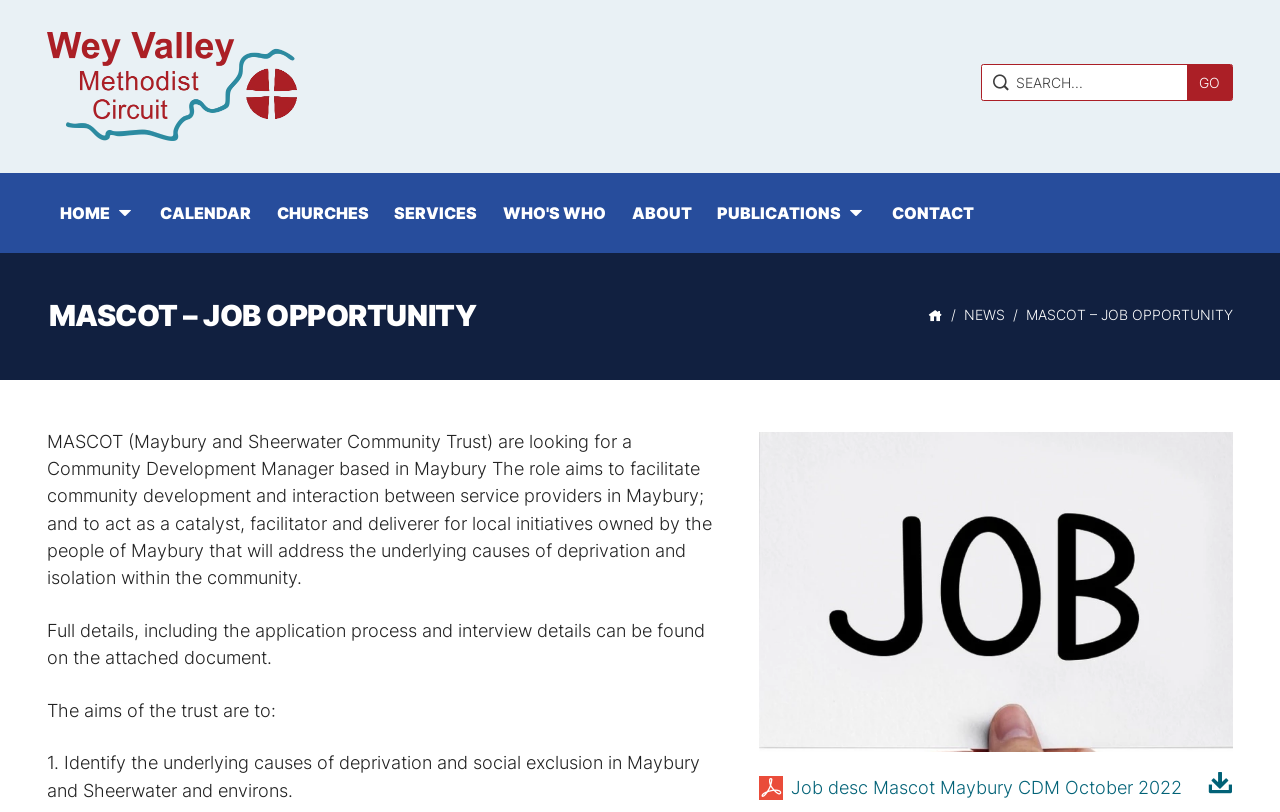How can I find more information about the job?
Please respond to the question with a detailed and informative answer.

The webpage states 'Full details, including the application process and interview details can be found on the attached document.' This indicates that more information about the job can be found in the attached document.